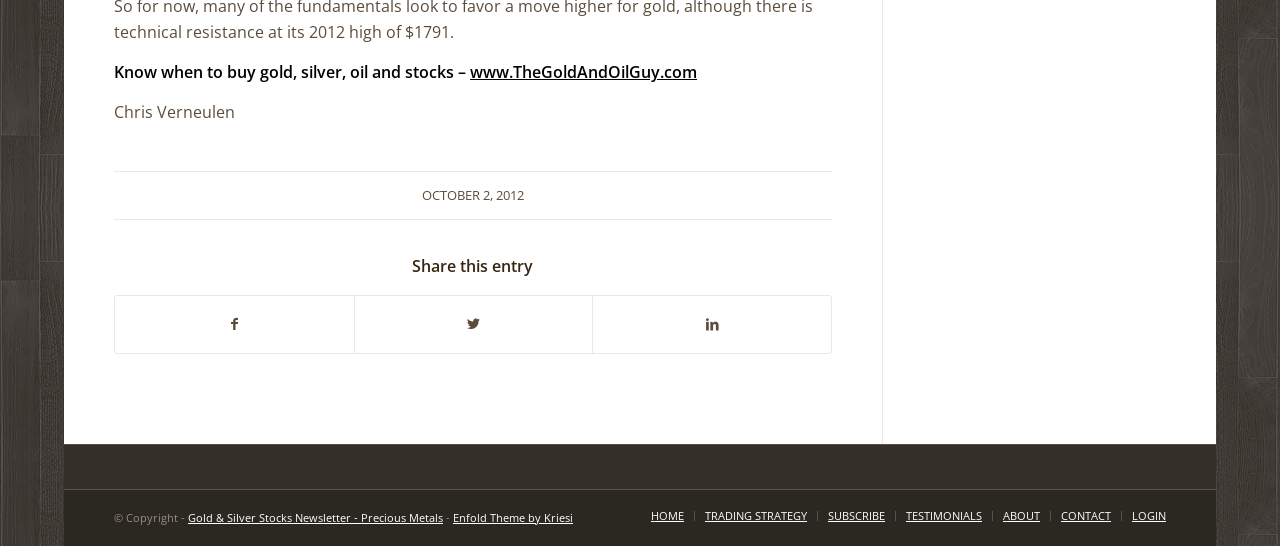What is the copyright information?
Please answer the question as detailed as possible based on the image.

The copyright information is mentioned in the static text element with the bounding box coordinates [0.089, 0.934, 0.147, 0.961], which is 'Copyright -', and the link element with the bounding box coordinates [0.147, 0.934, 0.346, 0.961], which is 'Gold & Silver Stocks Newsletter - Precious Metals'.